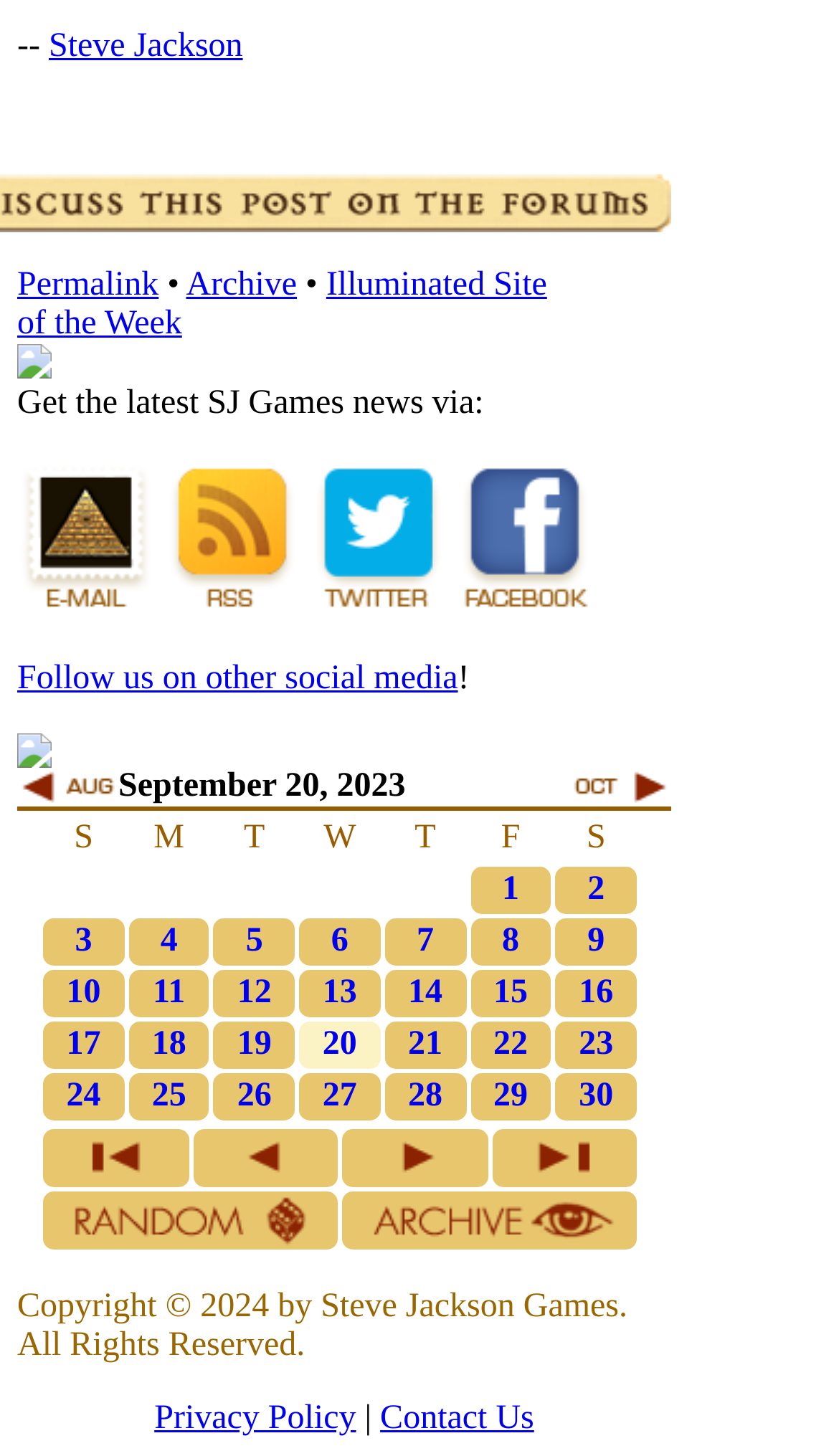Please provide the bounding box coordinates for the element that needs to be clicked to perform the instruction: "Follow us on Twitter". The coordinates must consist of four float numbers between 0 and 1, formatted as [left, top, right, bottom].

[0.369, 0.403, 0.533, 0.428]